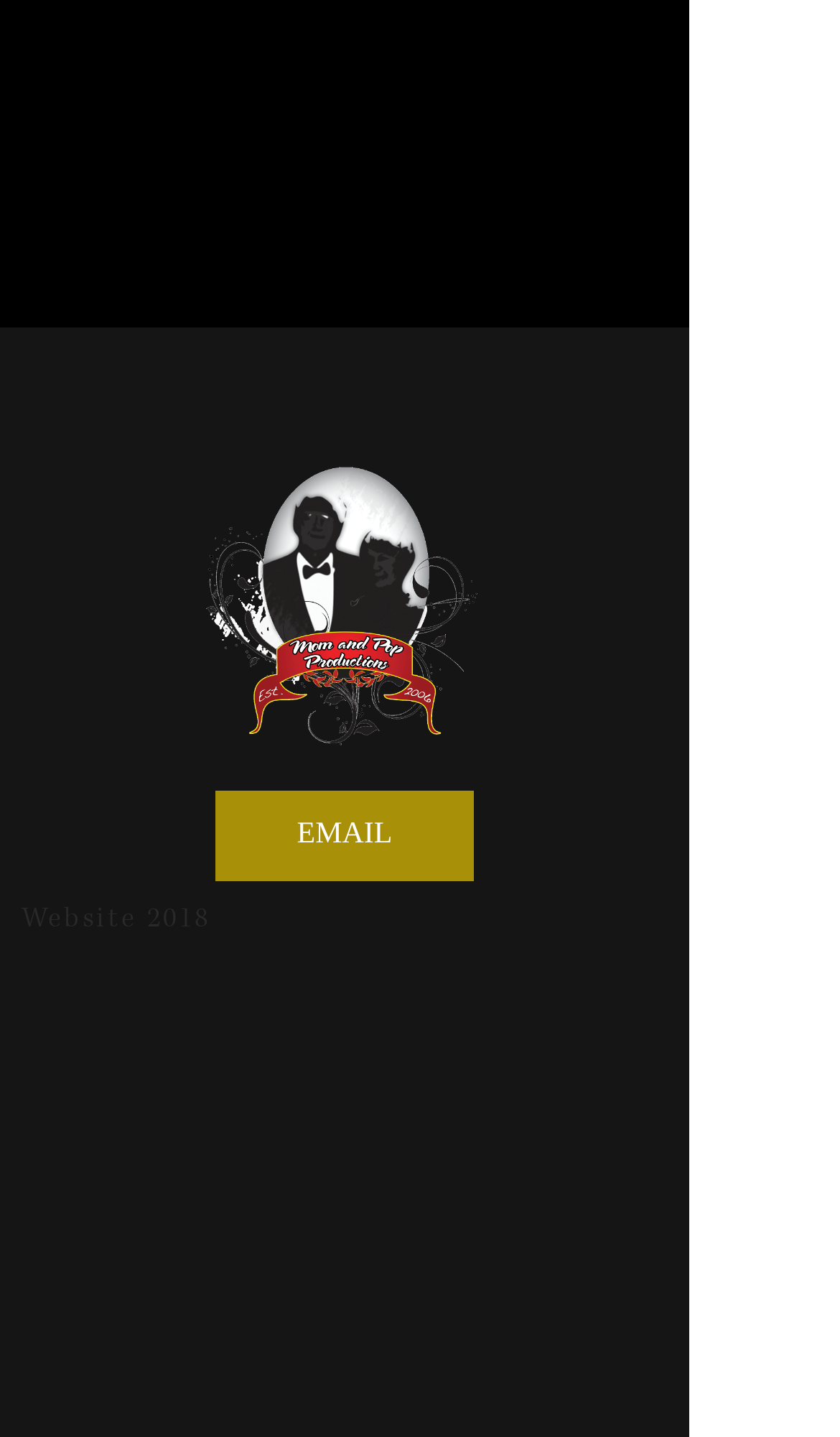Please provide the bounding box coordinates for the UI element as described: "EMAIL". The coordinates must be four floats between 0 and 1, represented as [left, top, right, bottom].

[0.256, 0.55, 0.564, 0.613]